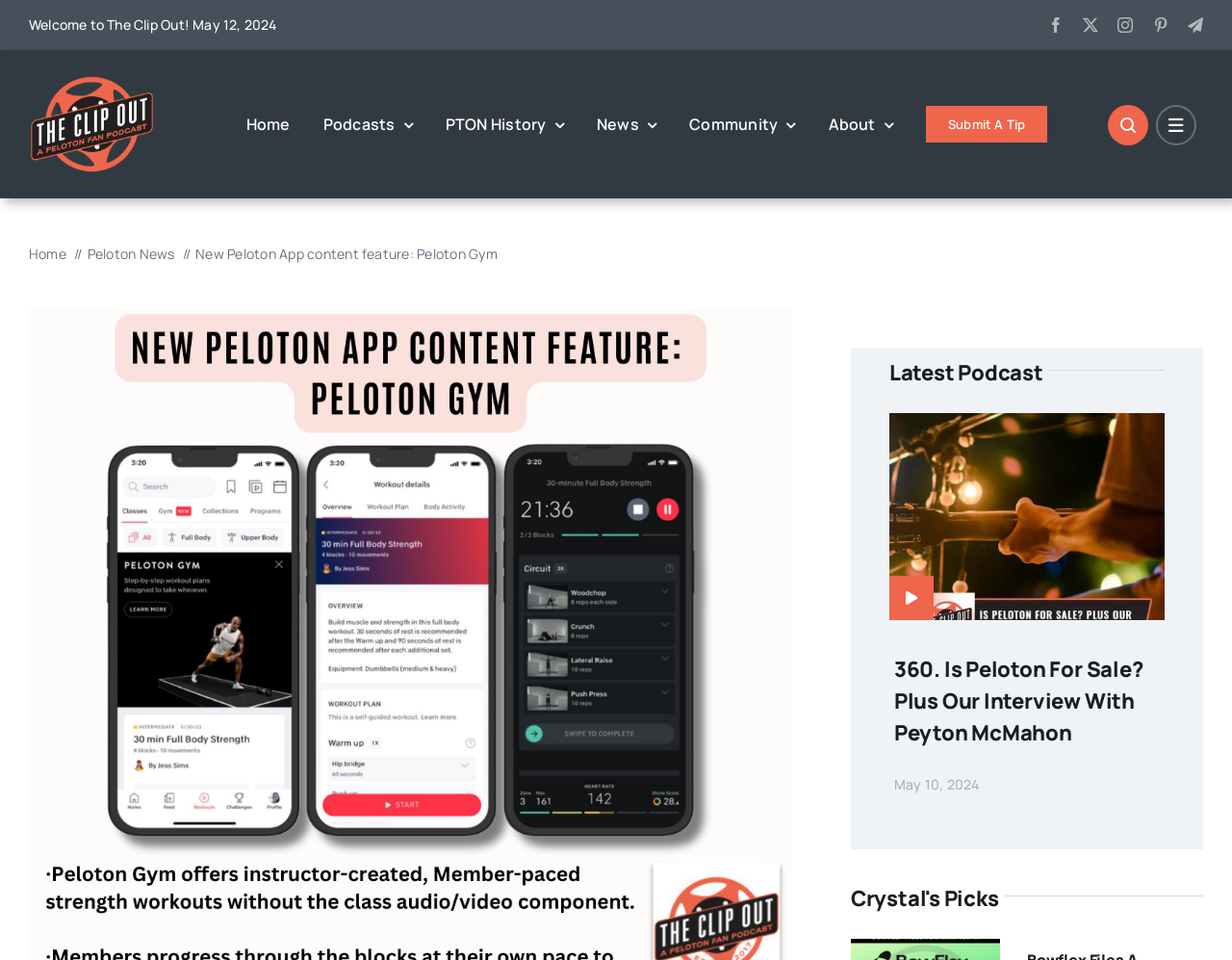Using the element description: "Peloton News", determine the bounding box coordinates. The coordinates should be in the format [left, top, right, bottom], with values between 0 and 1.

[0.071, 0.255, 0.142, 0.274]